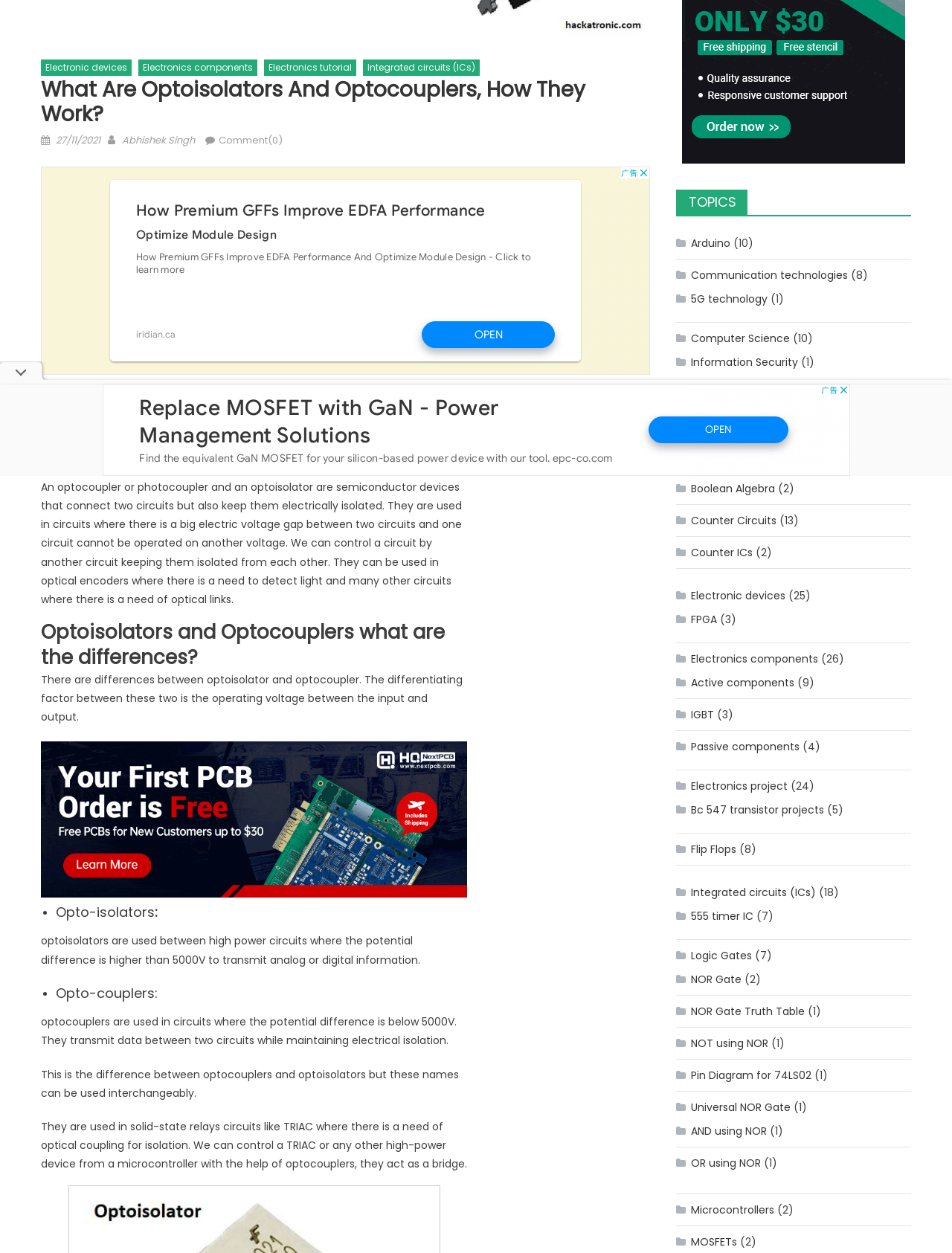Extract the bounding box coordinates of the UI element described by: "FPGA". The coordinates should include four float numbers ranging from 0 to 1, e.g., [left, top, right, bottom].

[0.71, 0.485, 0.753, 0.504]